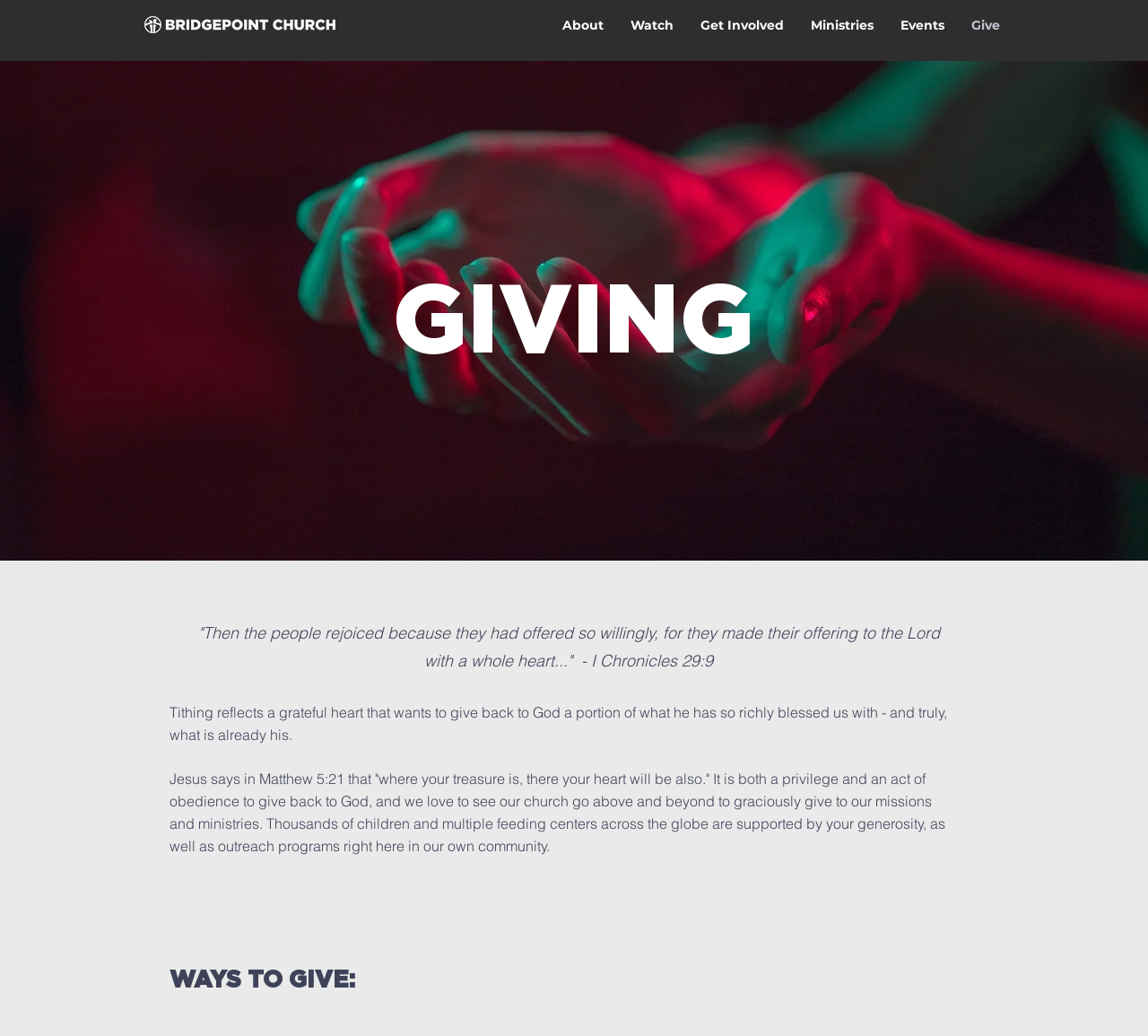Provide a thorough summary of the webpage.

The webpage is about Bridgepoint Church in Boise, Idaho, with a focus on giving. At the top left, there is a logo image of the church. To the right of the logo, there is a navigation menu with links to various sections of the website, including "About", "Watch", "Get Involved", "Ministries", "Events", and "Give".

Below the navigation menu, there is a quote from the Bible, "Then the people rejoiced because they had offered so willingly, for they made their offering to the Lord with a whole heart..." with a reference to I Chronicles 29:9. This quote is followed by a paragraph of text that explains the importance of tithing and giving back to God.

Further down the page, there is a large background image that spans the entire width of the page. On top of this image, there is a heading that reads "WAYS TO GIVE:" and another heading that reads "GIVING". The page appears to be promoting the church's giving initiatives and encouraging visitors to contribute to their missions and ministries.